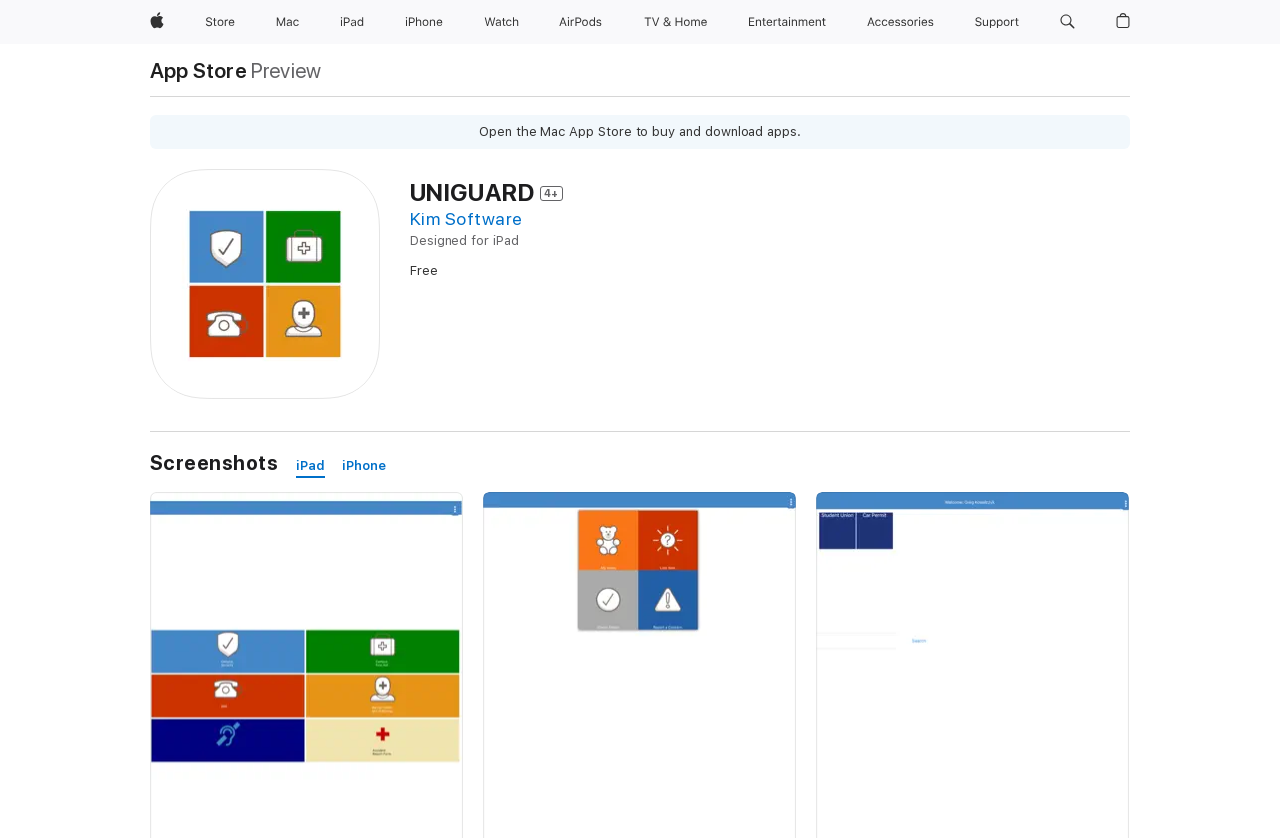Please identify the coordinates of the bounding box for the clickable region that will accomplish this instruction: "Read Blogs".

None